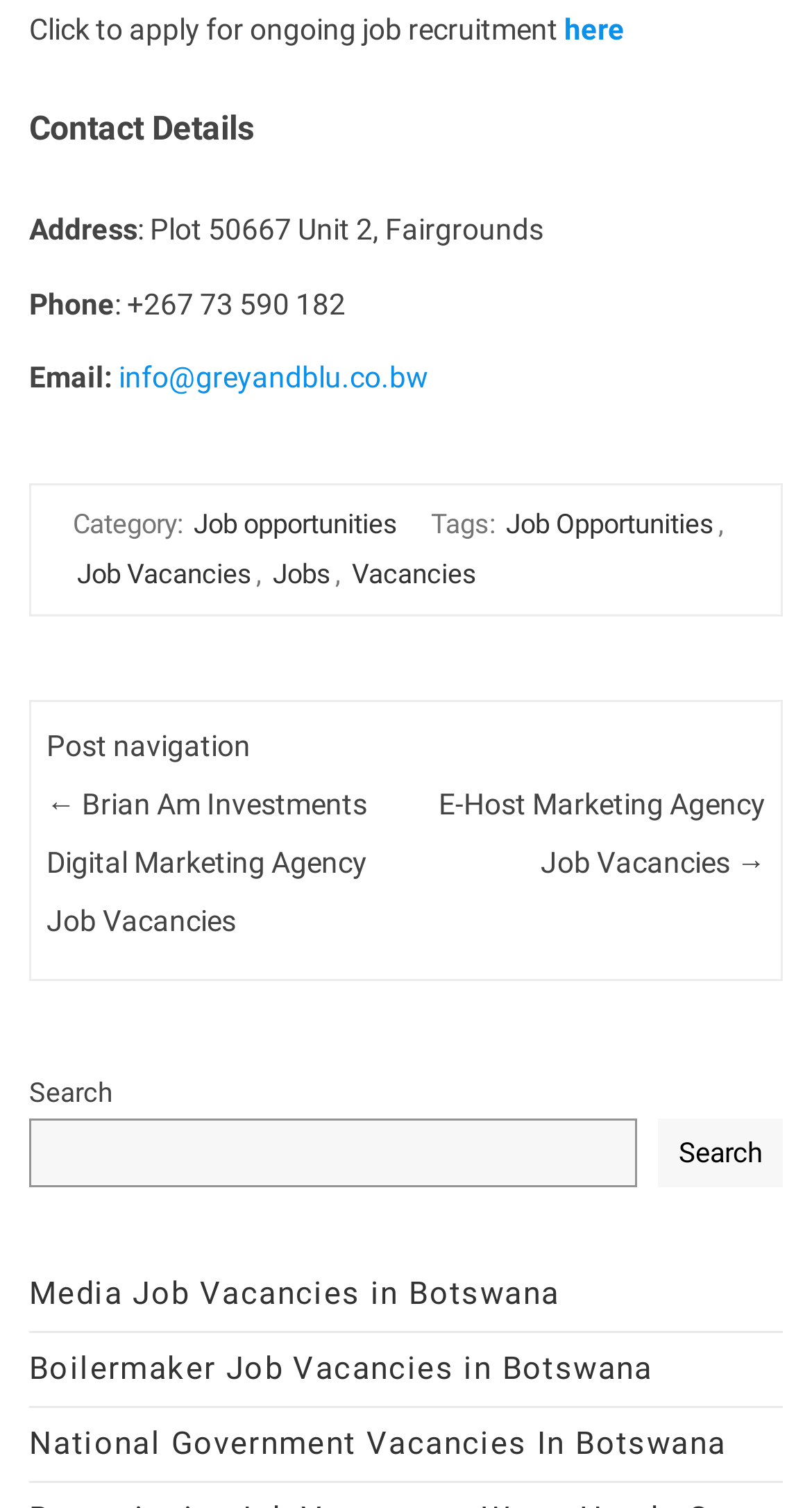Provide a one-word or short-phrase answer to the question:
What is the category of the job opportunities?

Job opportunities